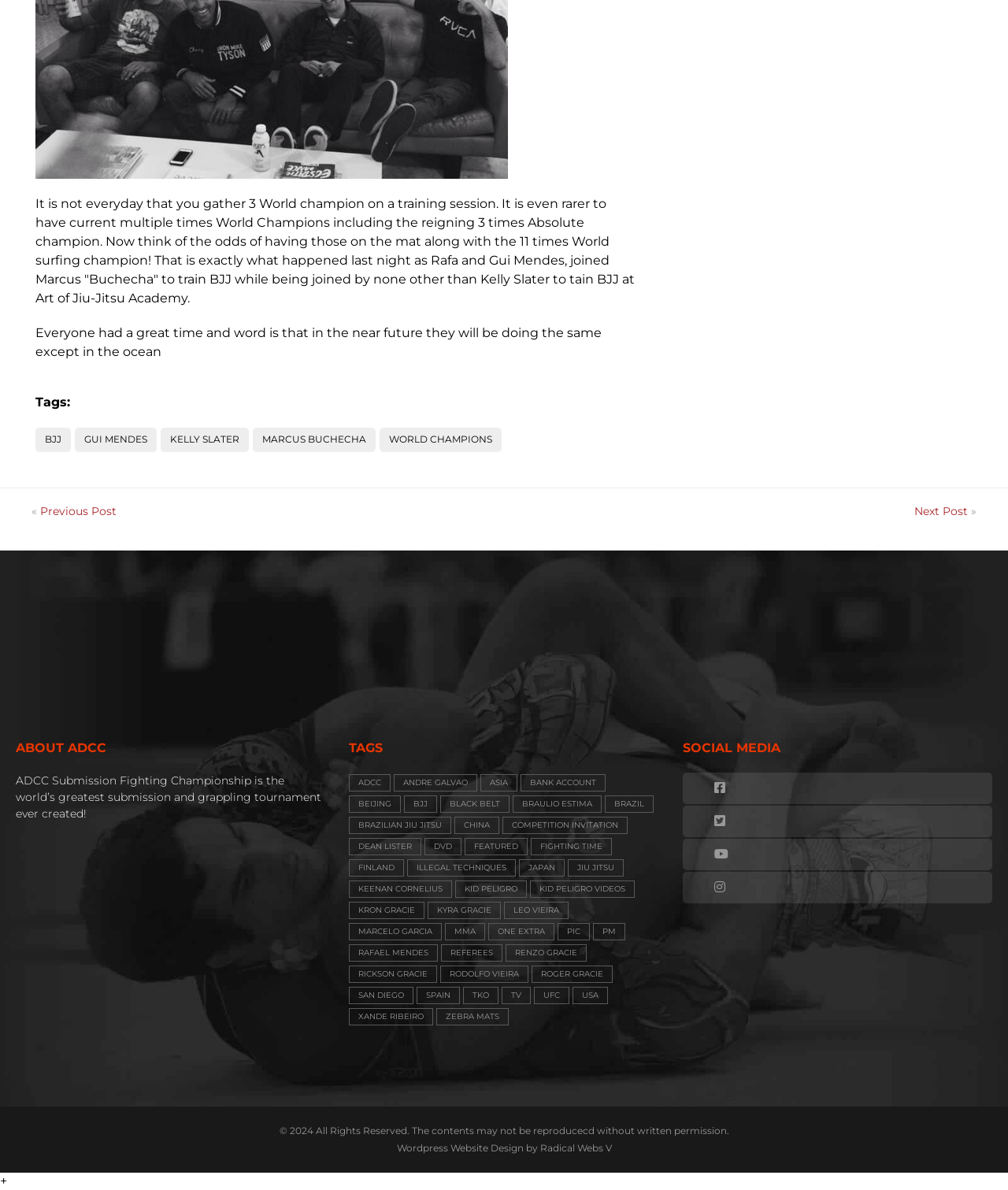Reply to the question with a single word or phrase:
Who is the 11 times World surfing champion?

Kelly Slater